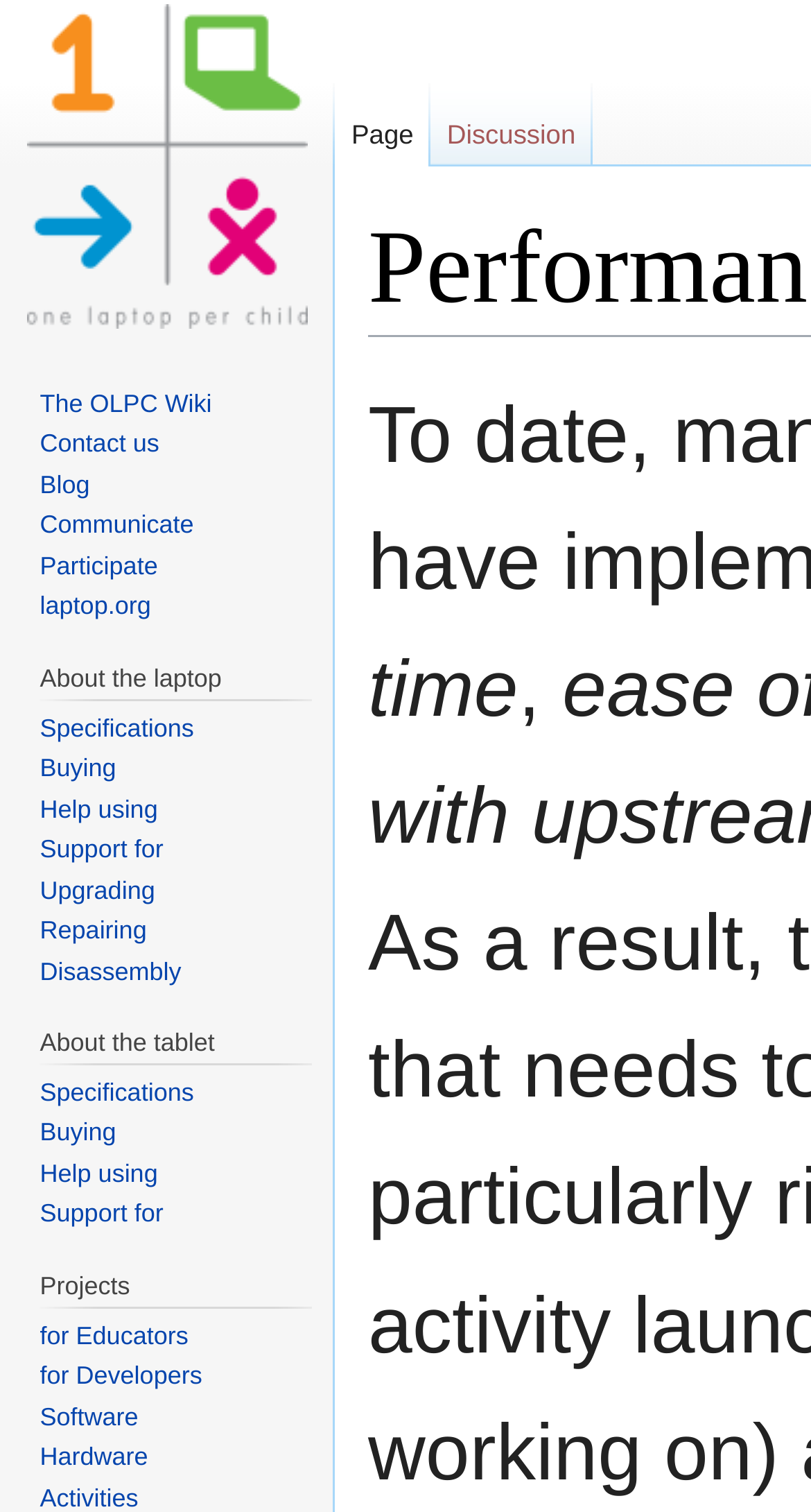Provide the bounding box coordinates of the area you need to click to execute the following instruction: "Visit the main page".

[0.0, 0.0, 0.41, 0.22]